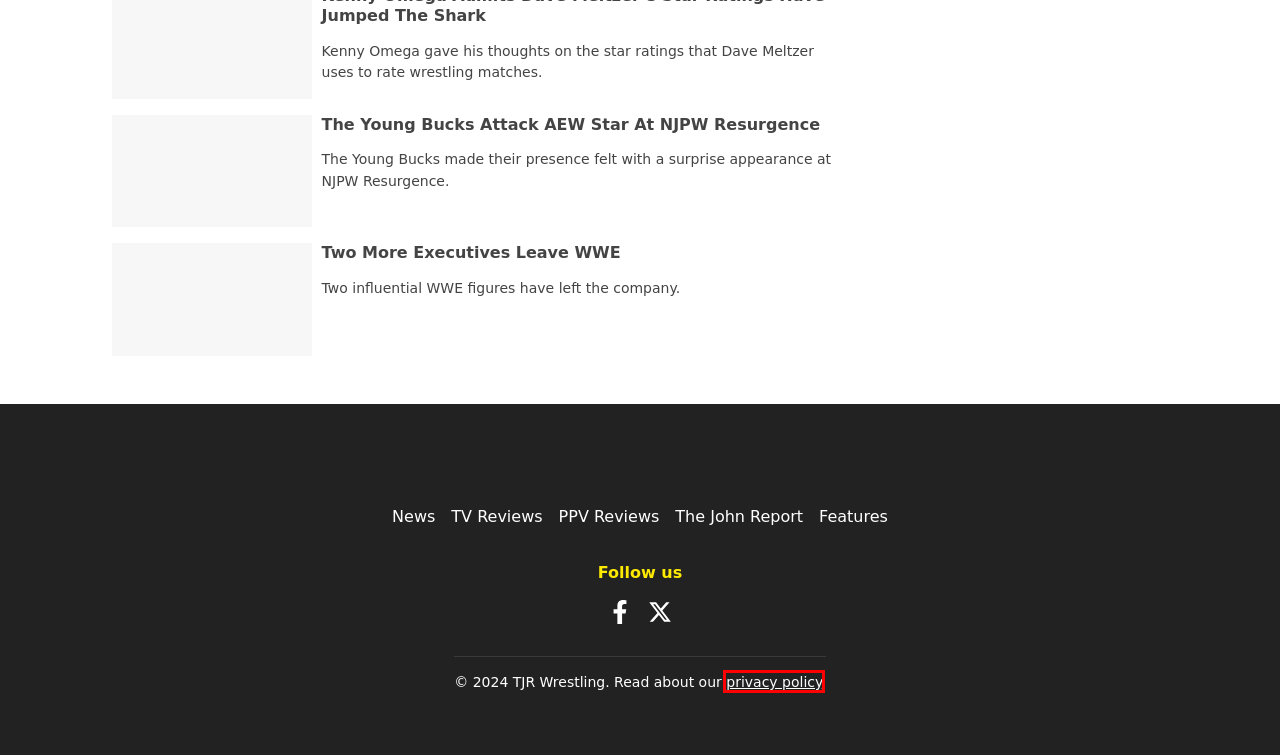Examine the screenshot of the webpage, which includes a red bounding box around an element. Choose the best matching webpage description for the page that will be displayed after clicking the element inside the red bounding box. Here are the candidates:
A. Two More Executives Leave WWE – TJR Wrestling
B. Wrestling PPV Reviews – TJR Wrestling
C. Jeff Jarrett Names "Flawed" WWE Hall Of Famer For His Wrestling Mount Rushmore – TJR Wrestling
D. WWE Hall Of Famer Disgusted By Orange Cassidy's Sickening Dynamite Moment – TJR Wrestling
E. Kenny Omega Admits Dave Meltzer's Star Ratings Have Jumped The Shark – TJR Wrestling
F. AEW's Tony Khan Blasts WWE On Social Media, Jinder Mahal Reacts – TJR Wrestling
G. Features – TJR Wrestling
H. Privacy Policy – TJR Wrestling

H